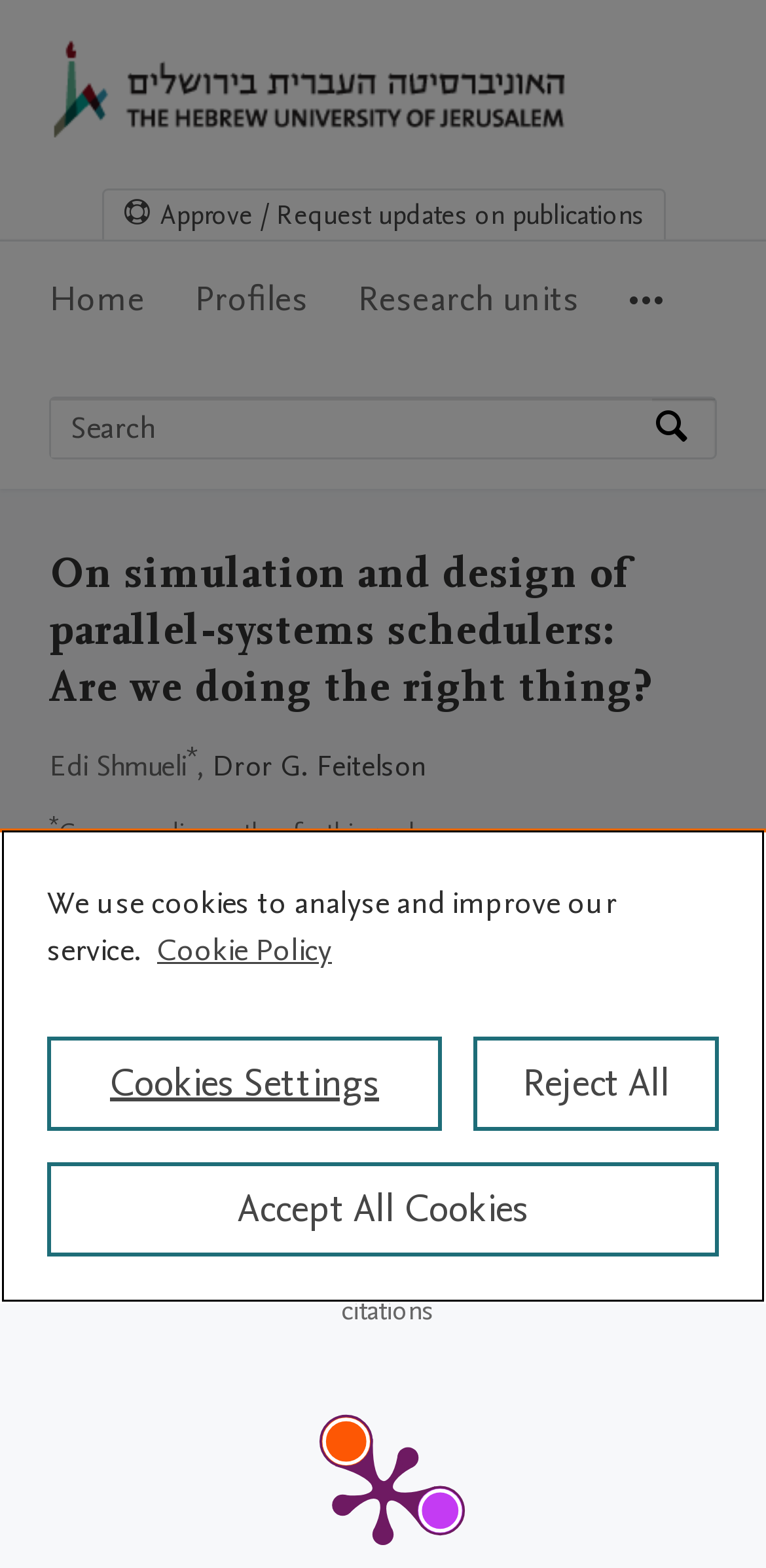Please answer the following query using a single word or phrase: 
Who is the corresponding author?

Dror G. Feitelson